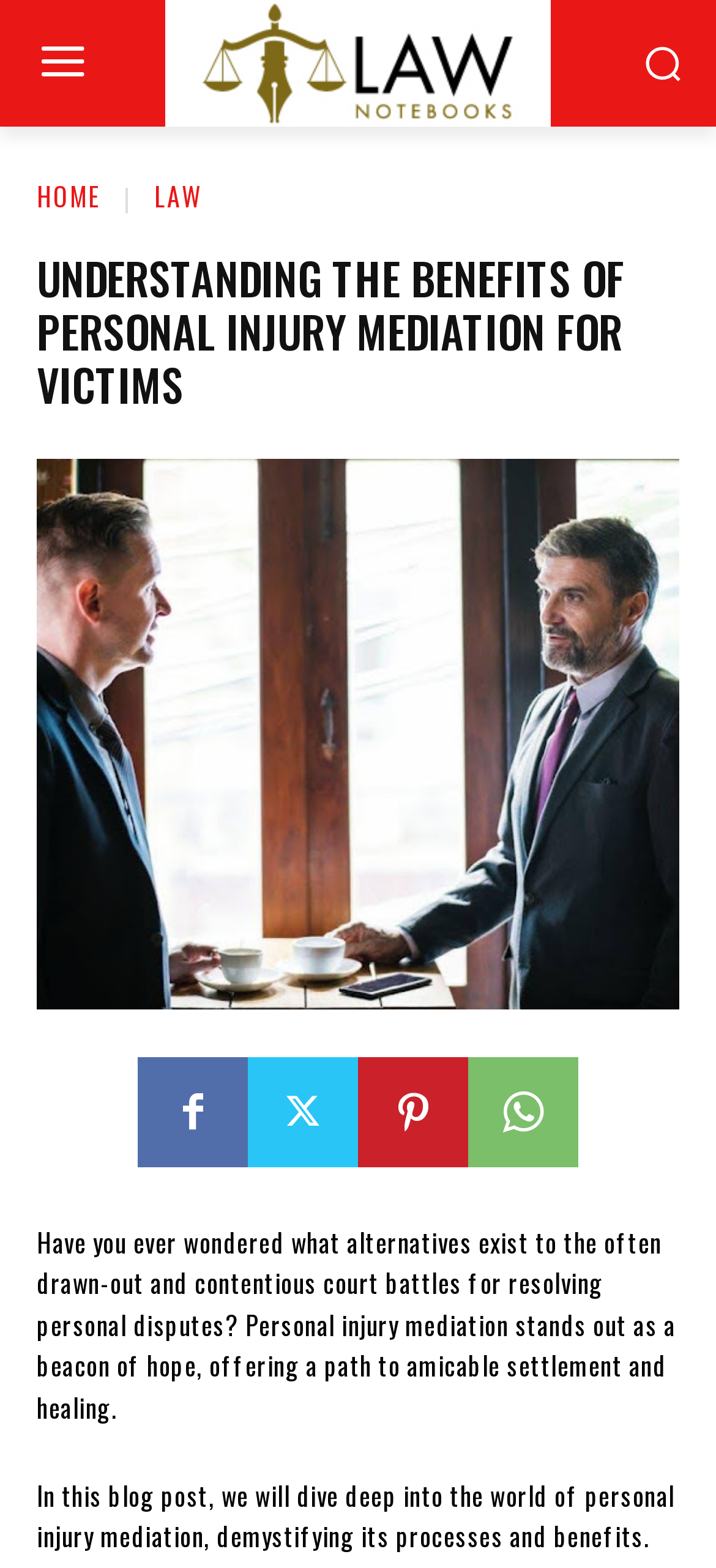How many navigation links are there?
Using the details from the image, give an elaborate explanation to answer the question.

There are two navigation links located at the top of the webpage, labeled 'HOME' and 'LAW', with bounding boxes of [0.051, 0.113, 0.141, 0.138] and [0.215, 0.113, 0.282, 0.138] respectively.